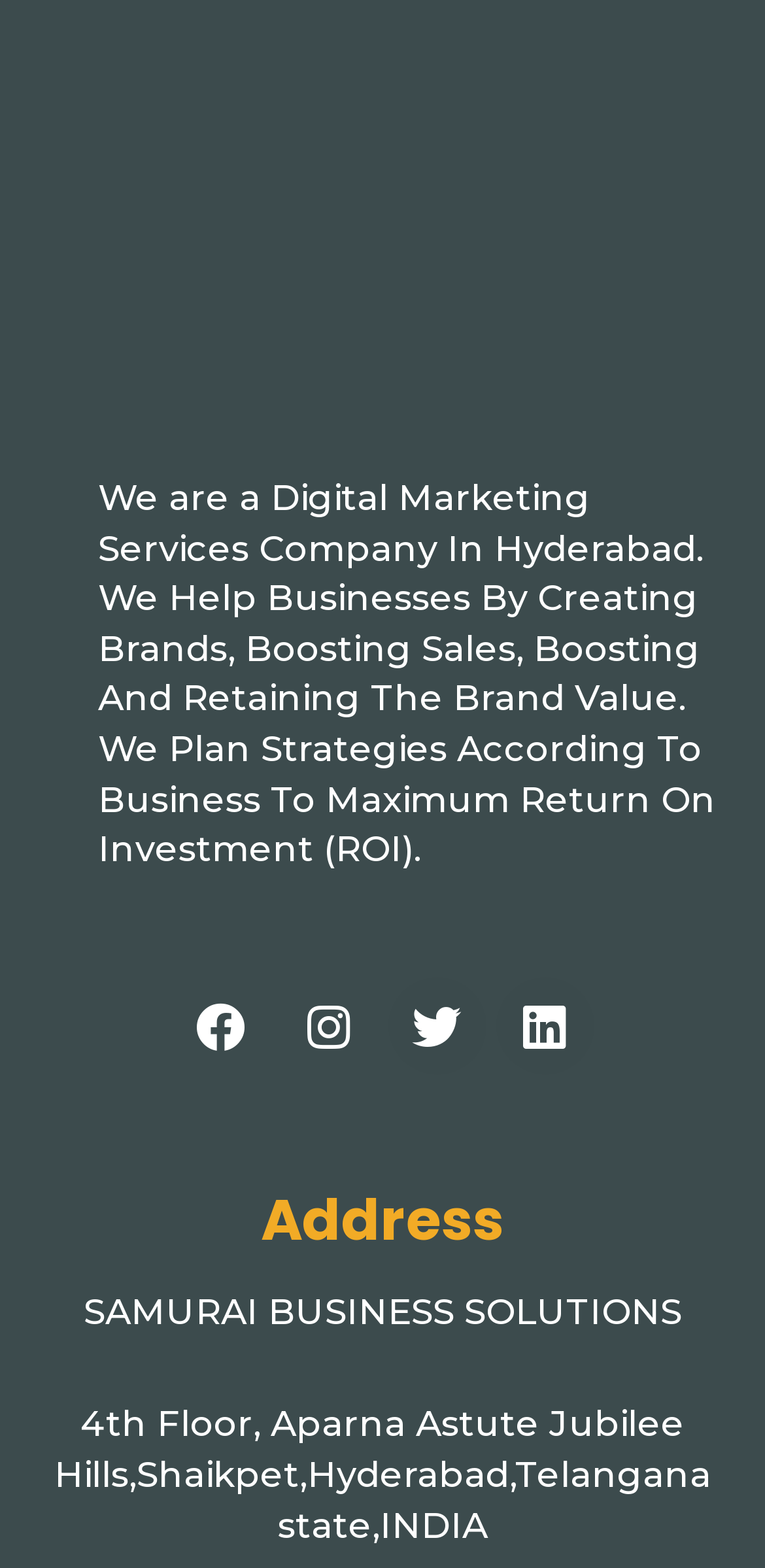Using the element description provided, determine the bounding box coordinates in the format (top-left x, top-left y, bottom-right x, bottom-right y). Ensure that all values are floating point numbers between 0 and 1. Element description: Twitter

[0.506, 0.623, 0.635, 0.686]